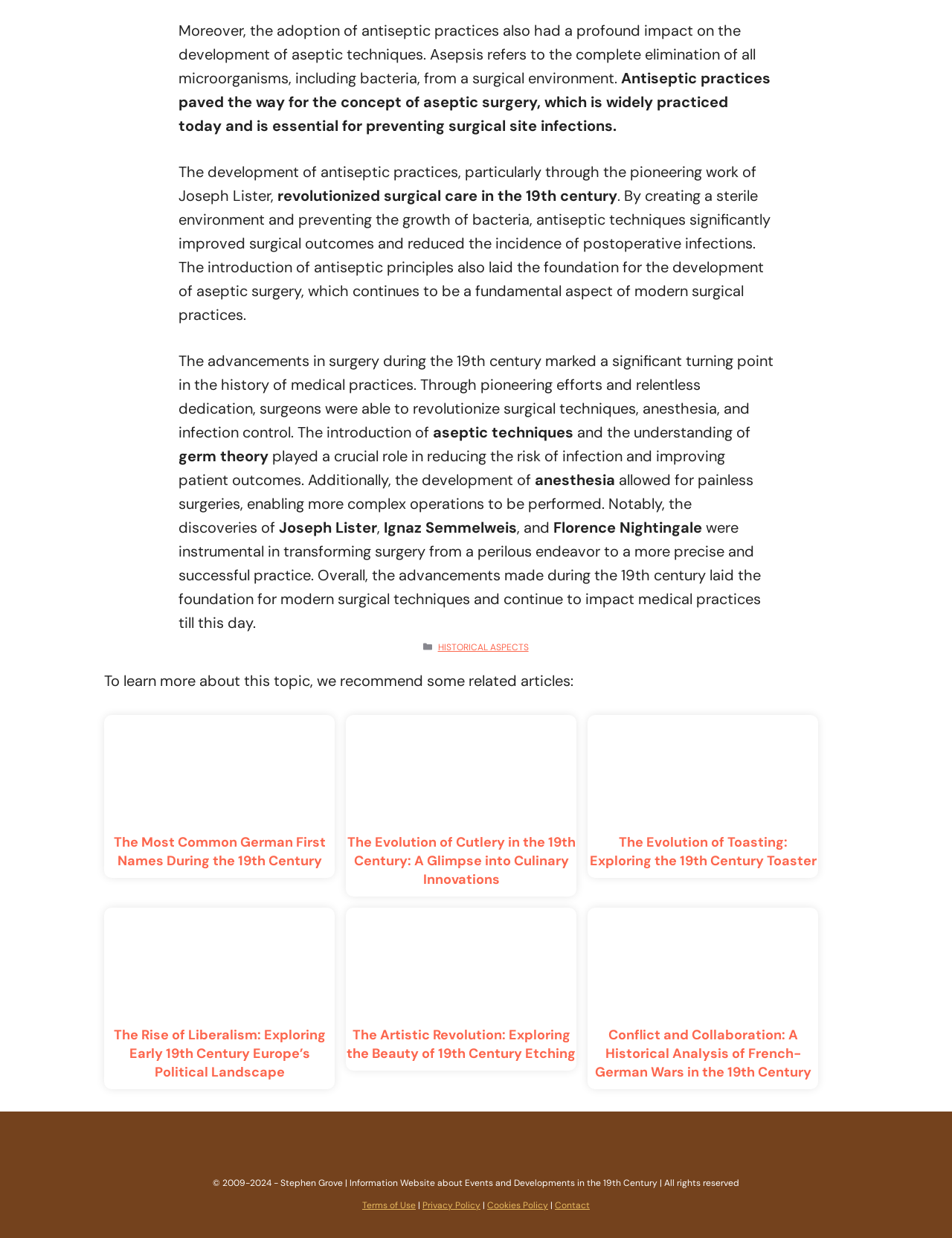Provide a single word or phrase to answer the given question: 
What is the relationship between antiseptic and aseptic practices?

Antiseptic leads to aseptic